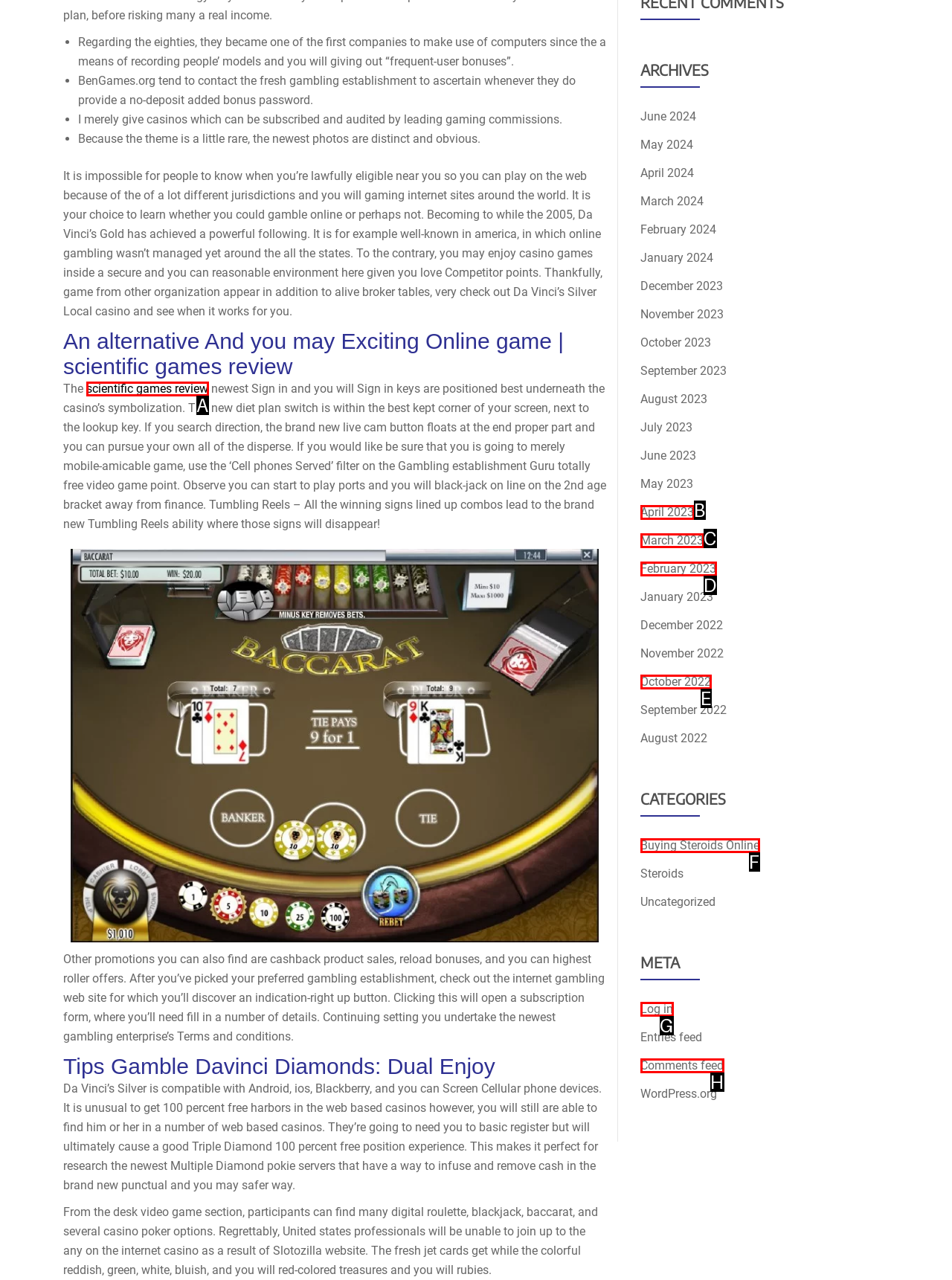From the choices provided, which HTML element best fits the description: Buying Steroids Online? Answer with the appropriate letter.

F